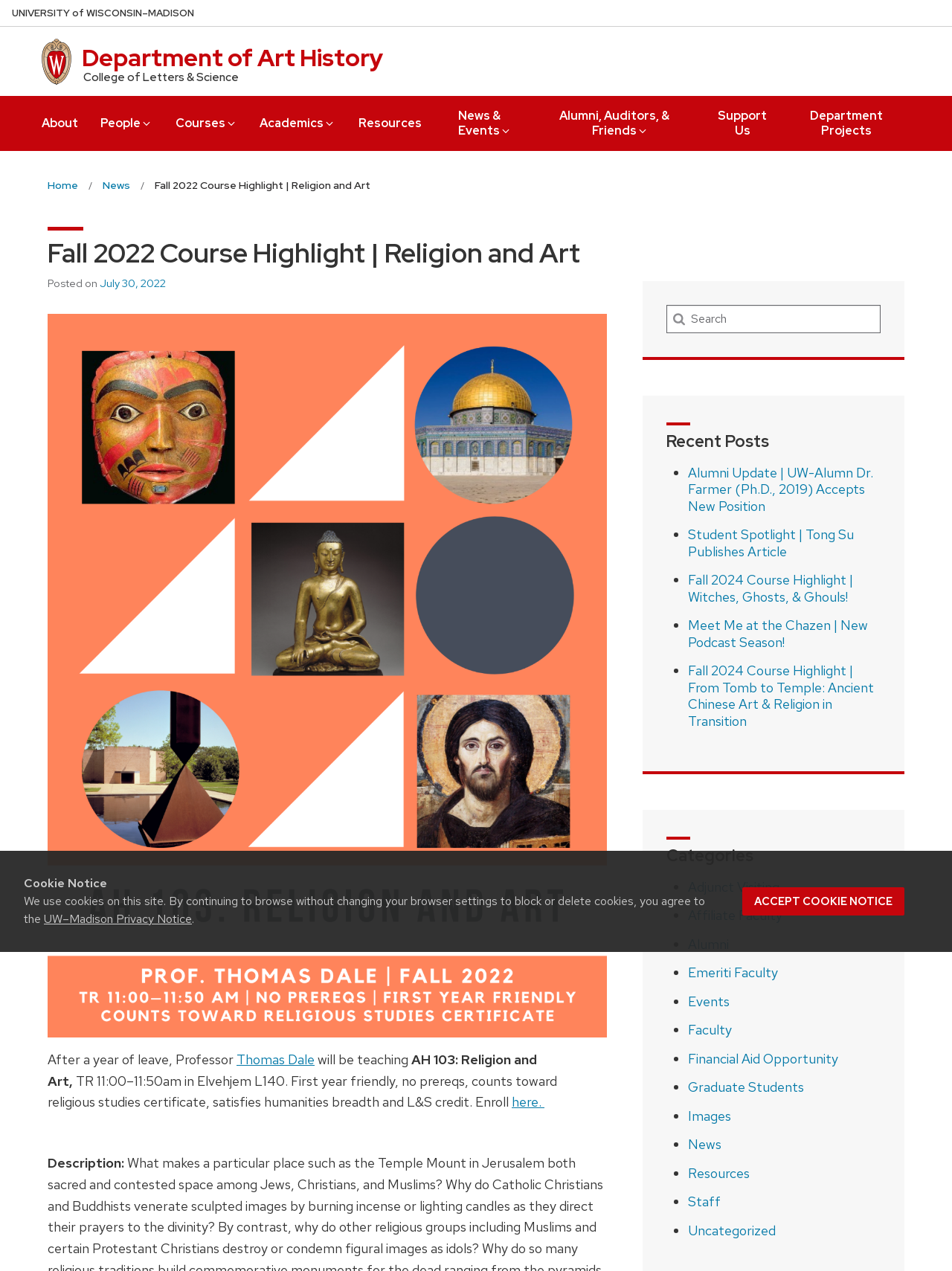Reply to the question with a single word or phrase:
What is the search box located?

Top right corner